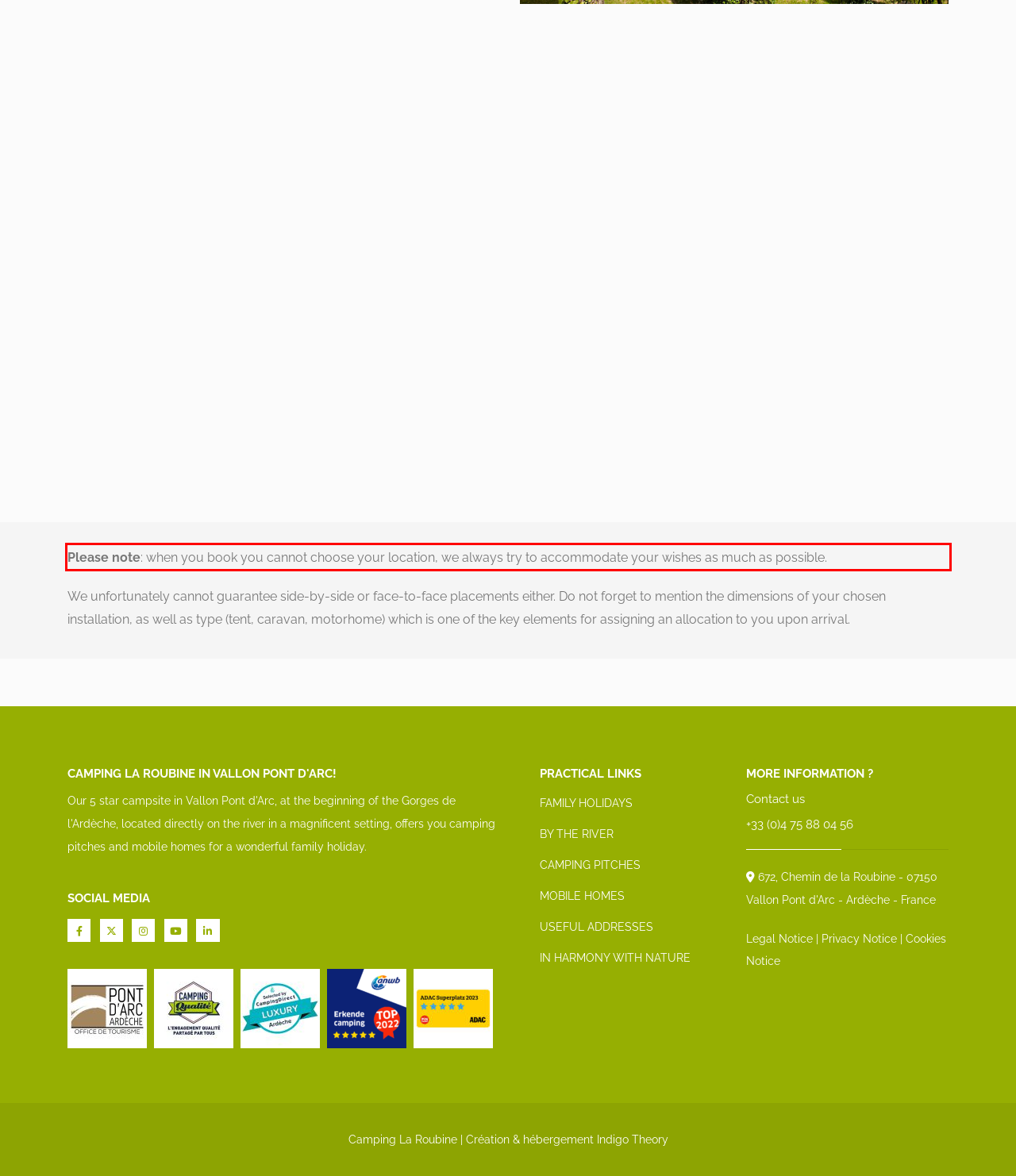Please examine the webpage screenshot and extract the text within the red bounding box using OCR.

Please note: when you book you cannot choose your location, we always try to accommodate your wishes as much as possible.